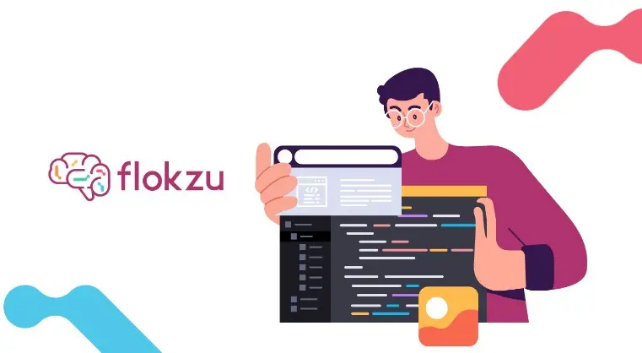Explain what is happening in the image with as much detail as possible.

The image features an illustrated representation of a person interacting with a digital interface, showcasing a blend of technology and creativity that embodies the essence of Flokzu. To the left, the Flokzu logo is prominently displayed, symbolizing the company's focus on Business Process Management (BPM) solutions. The individual in the image holds a device displaying a dark-themed coding interface alongside a colorful icon, suggesting innovation and automation. This visual emphasizes Flokzu's commitment to optimizing business operations through advanced technology, aligning with the theme of maximizing efficiency in processes such as dividend management.